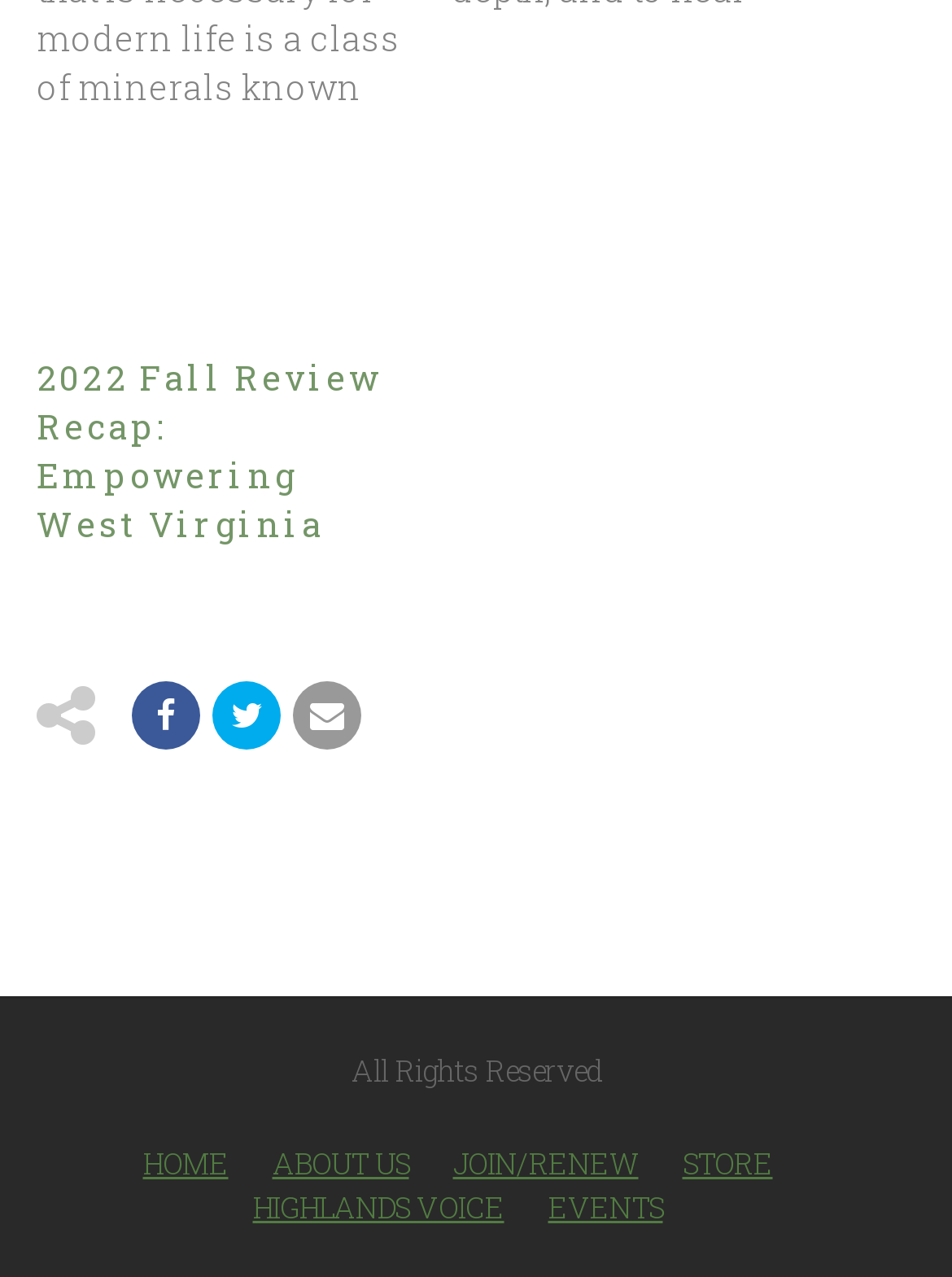Reply to the question with a brief word or phrase: What is the last menu item?

EVENTS